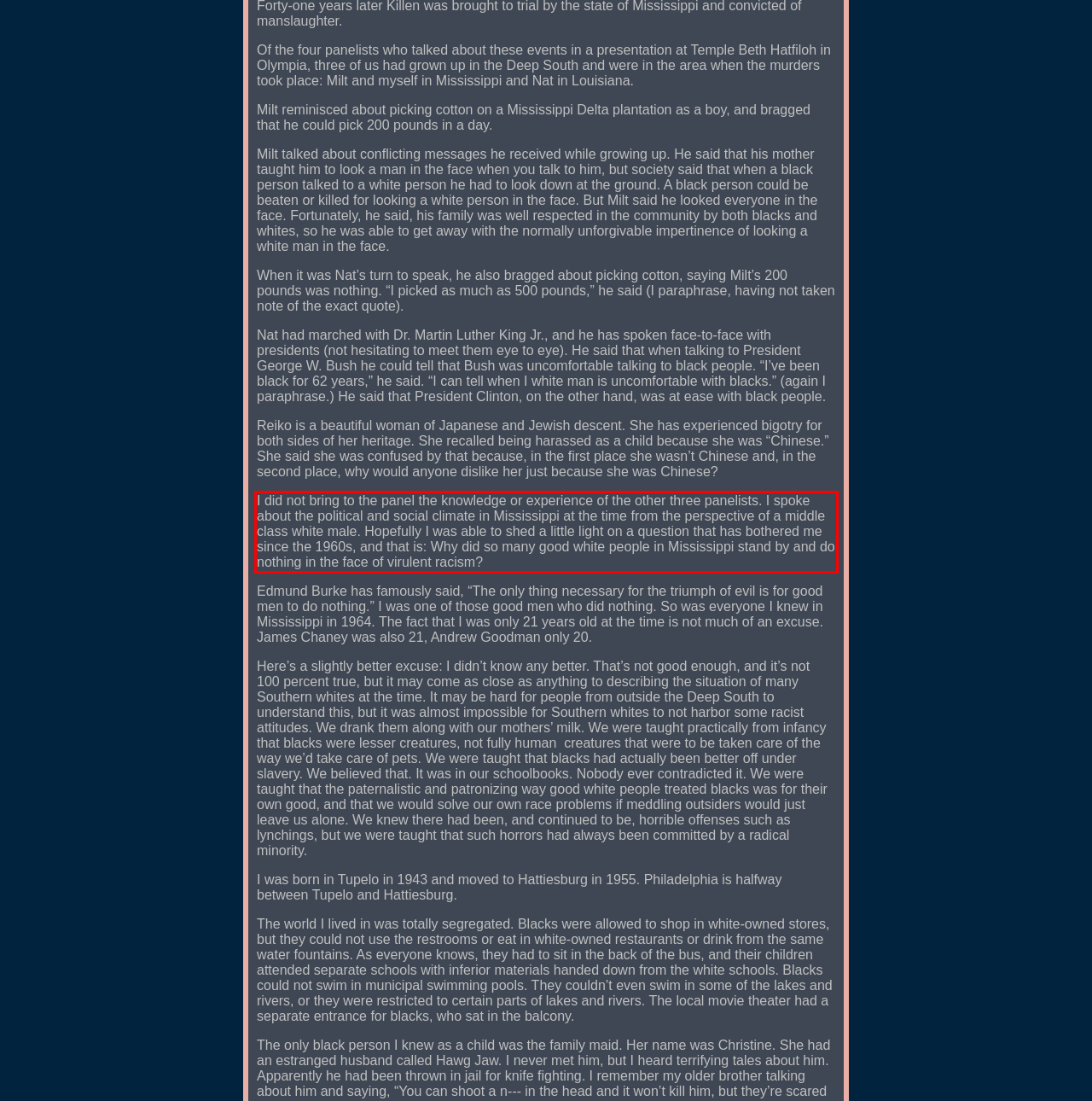Please perform OCR on the UI element surrounded by the red bounding box in the given webpage screenshot and extract its text content.

I did not bring to the panel the knowledge or experience of the other three panelists. I spoke about the political and social climate in Mississippi at the time from the perspective of a middle class white male. Hopefully I was able to shed a little light on a question that has bothered me since the 1960s, and that is: Why did so many good white people in Mississippi stand by and do nothing in the face of virulent racism?